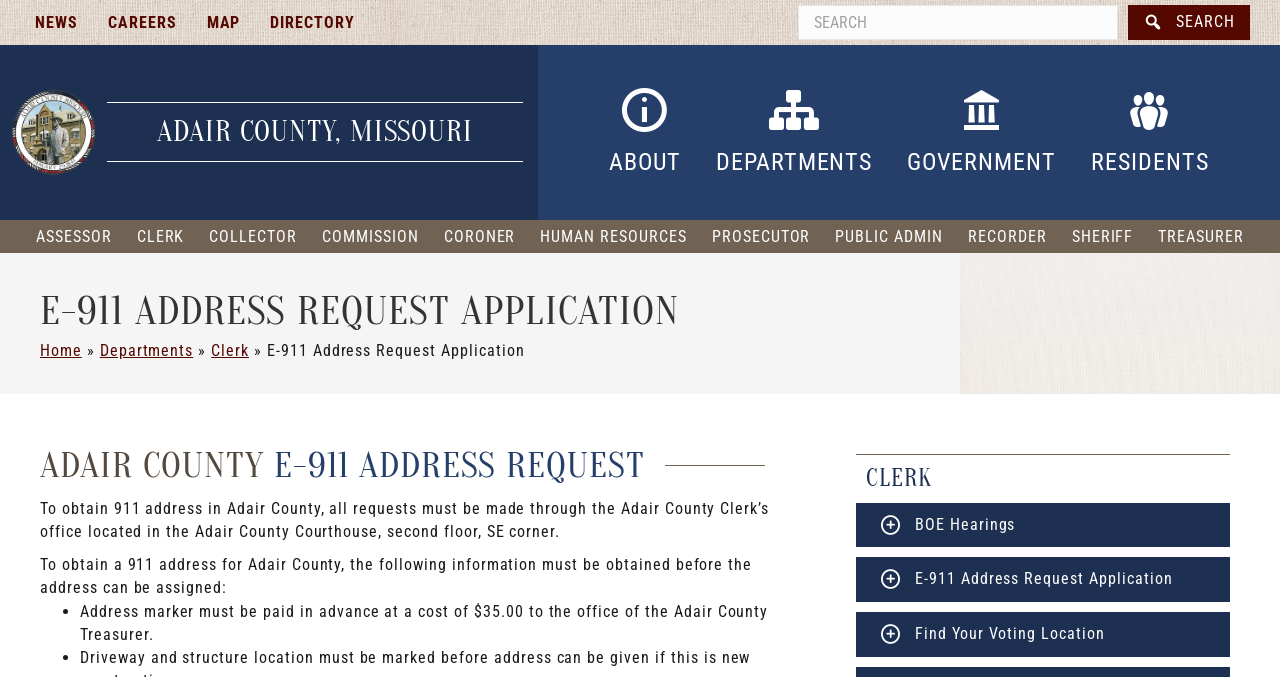Please locate the bounding box coordinates of the region I need to click to follow this instruction: "search for something".

[0.623, 0.007, 0.874, 0.059]